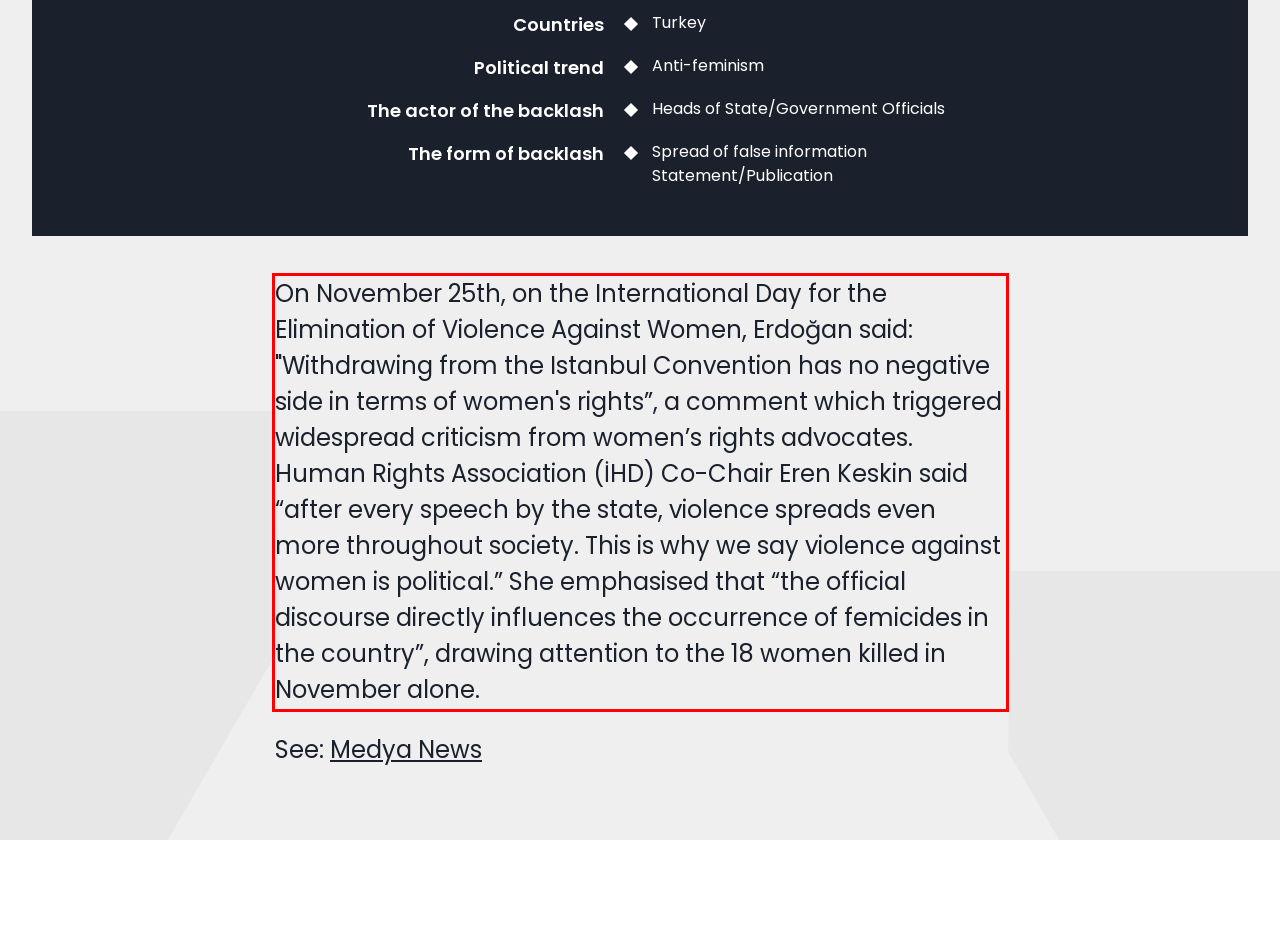Please extract the text content within the red bounding box on the webpage screenshot using OCR.

On November 25th, on the International Day for the Elimination of Violence Against Women, Erdoğan said: "Withdrawing from the Istanbul Convention has no negative side in terms of women's rights”, a comment which triggered widespread criticism from women’s rights advocates. Human Rights Association (İHD) Co-Chair Eren Keskin said “after every speech by the state, violence spreads even more throughout society. This is why we say violence against women is political.” She emphasised that “the official discourse directly influences the occurrence of femicides in the country”, drawing attention to the 18 women killed in November alone.